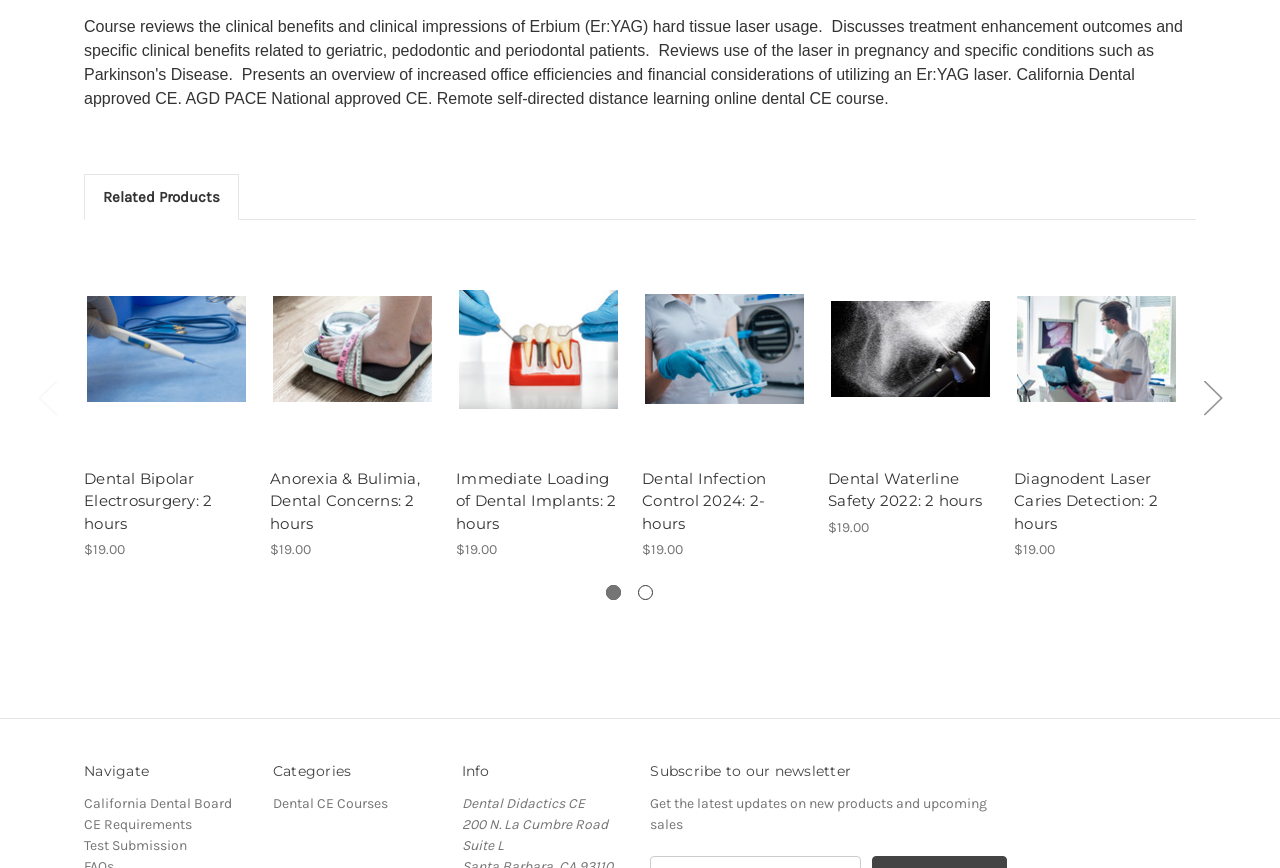What is the price of the 'Anorexia & Bulimia, Dental Concerns' course?
Please answer the question with a detailed response using the information from the screenshot.

The price of the 'Anorexia & Bulimia, Dental Concerns' course is listed in its heading as '$19.00'.